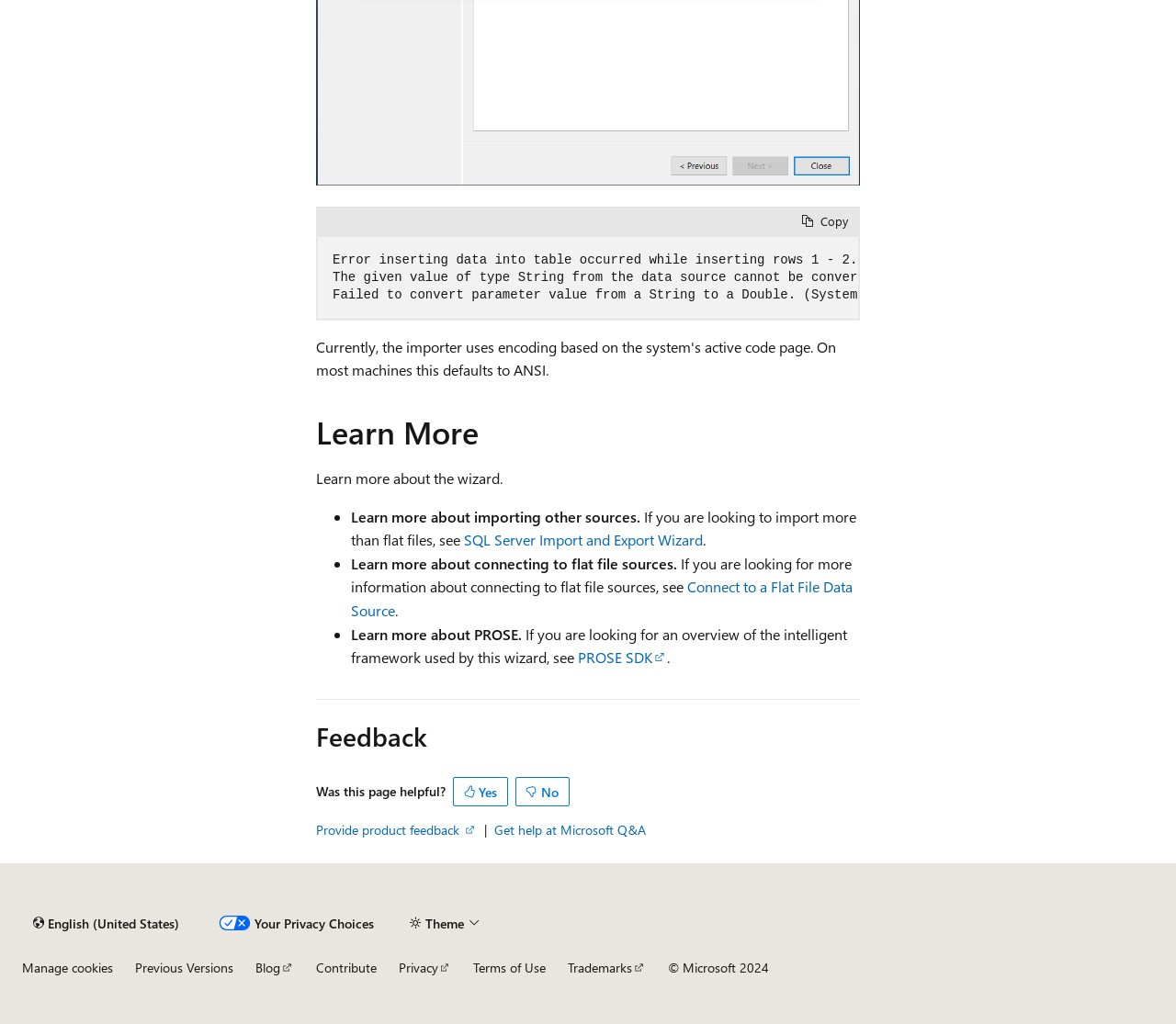Please answer the following question using a single word or phrase: 
What is the purpose of the 'Feedback' section?

Rate page helpfulness